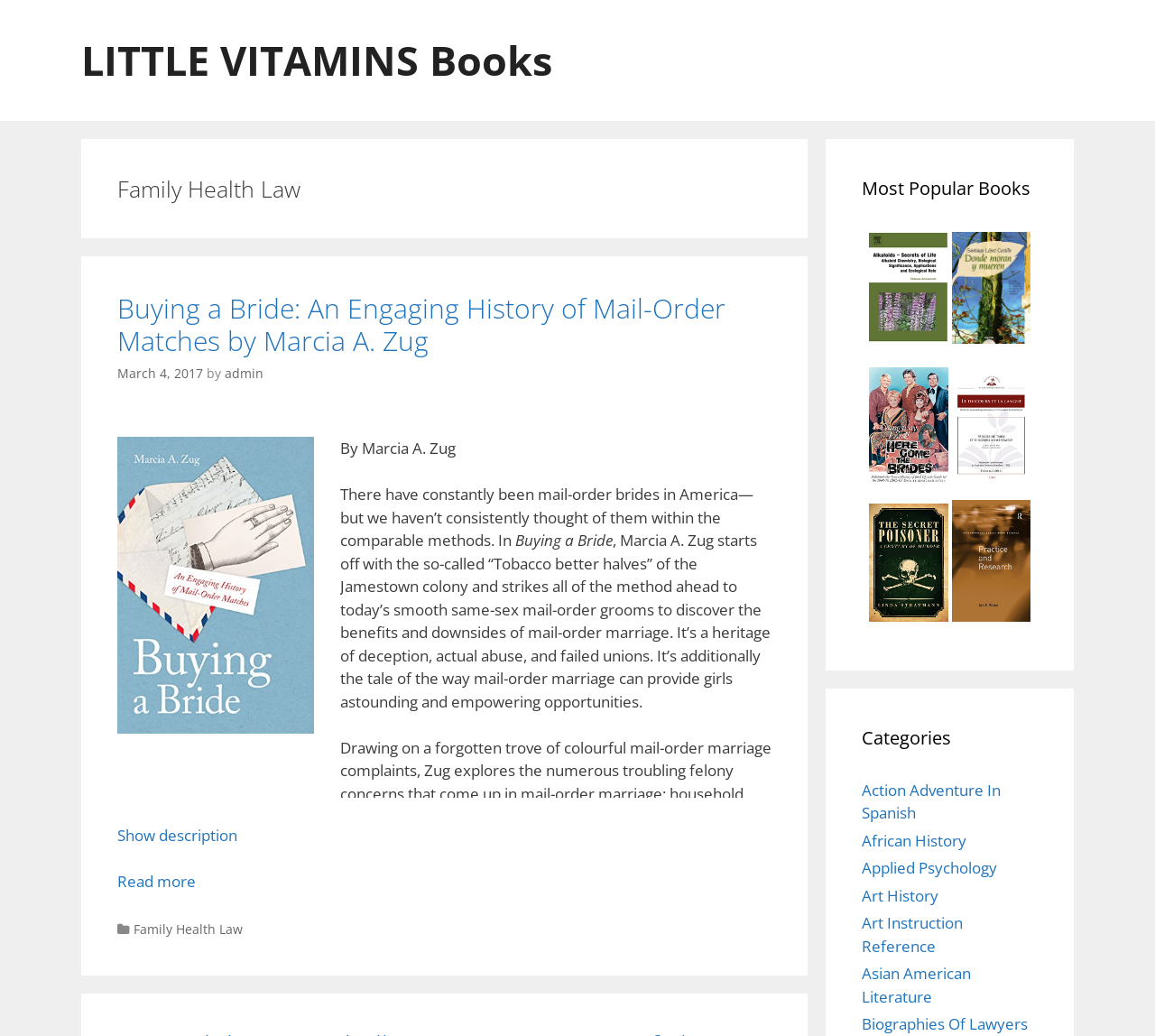Identify the bounding box coordinates of the element to click to follow this instruction: 'Read more about 'Buying a Bride: An Engaging History of Mail-Order Matches by Marcia A. Zug''. Ensure the coordinates are four float values between 0 and 1, provided as [left, top, right, bottom].

[0.102, 0.841, 0.17, 0.861]